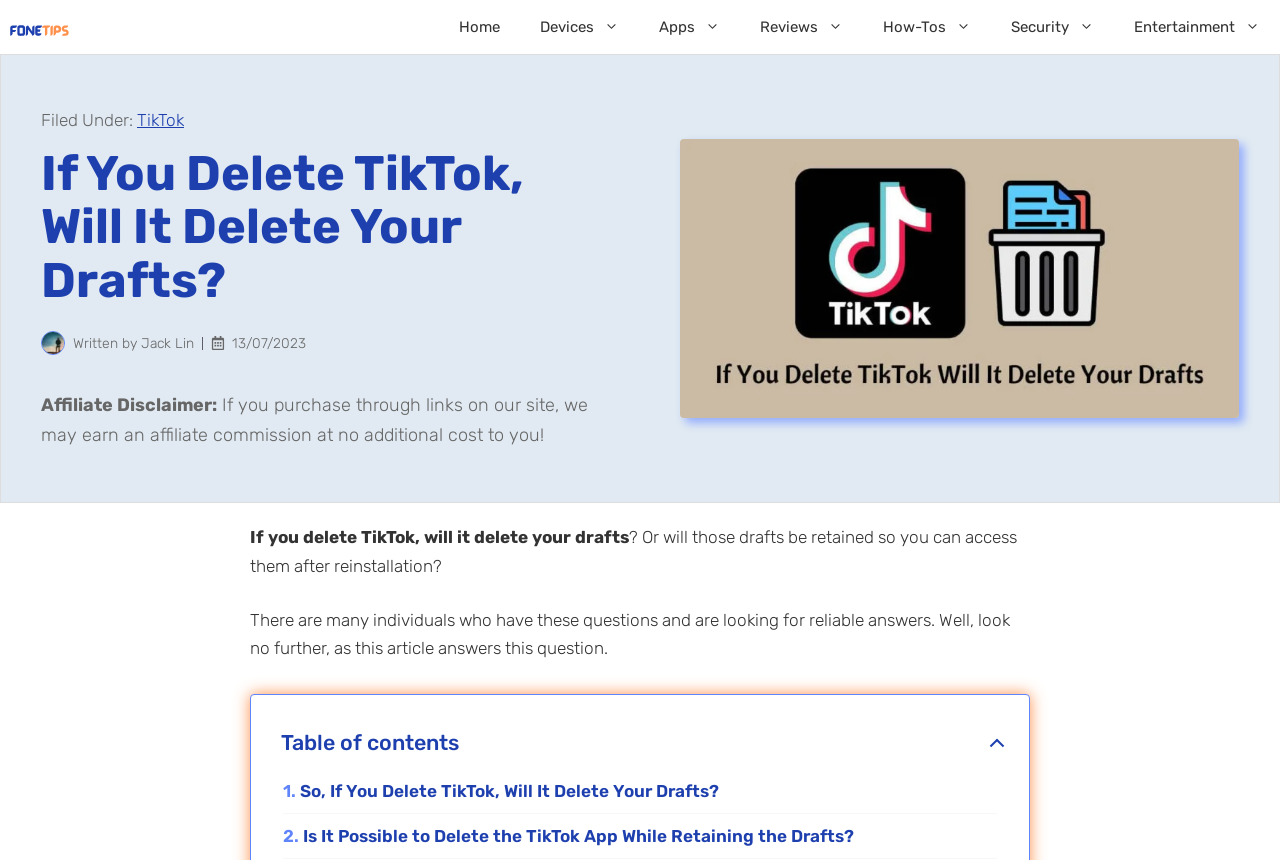Find the bounding box coordinates of the element to click in order to complete the given instruction: "Click on the 'TikTok' link."

[0.107, 0.128, 0.144, 0.152]